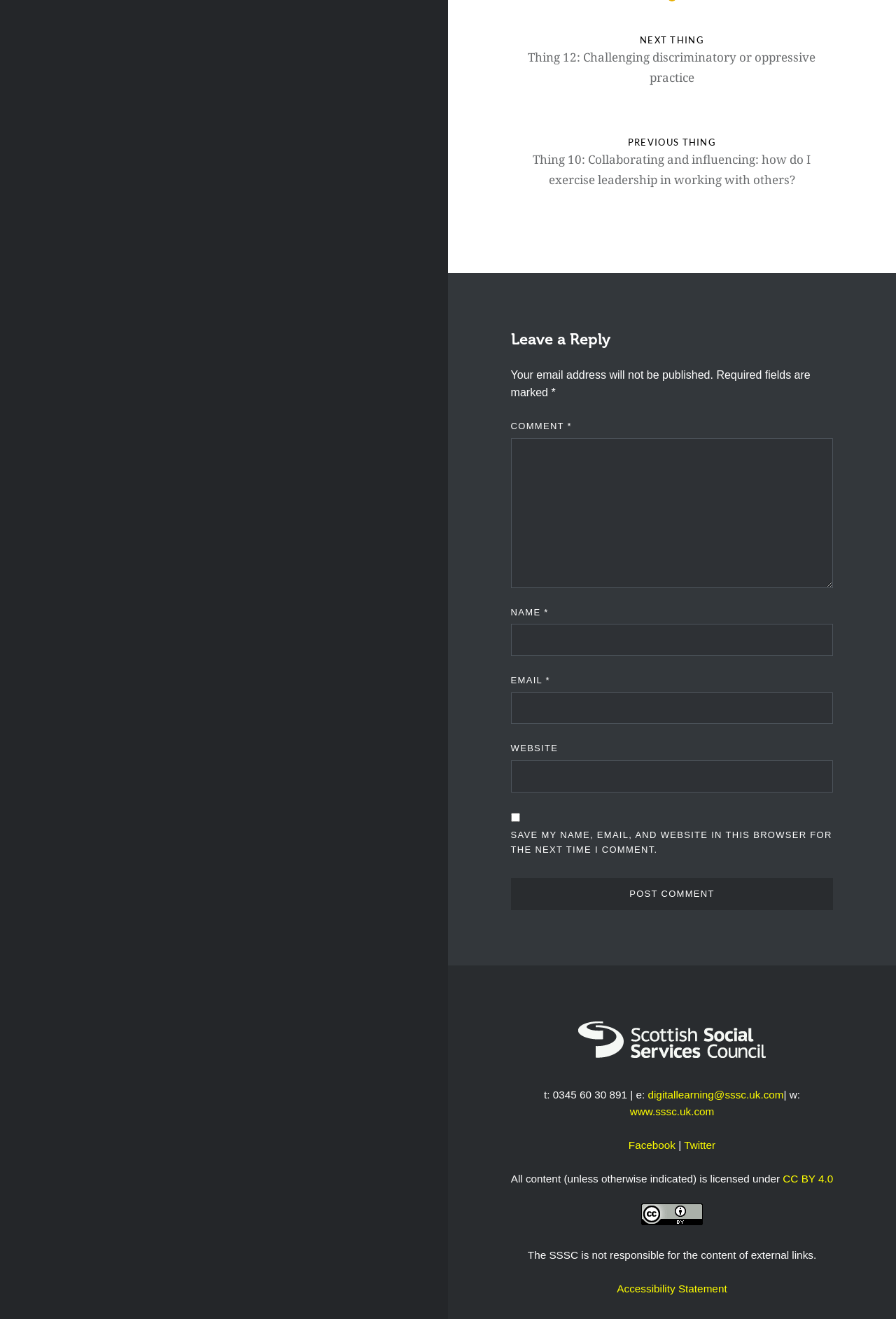Please find the bounding box coordinates of the element that you should click to achieve the following instruction: "explore HISTORY". The coordinates should be presented as four float numbers between 0 and 1: [left, top, right, bottom].

None